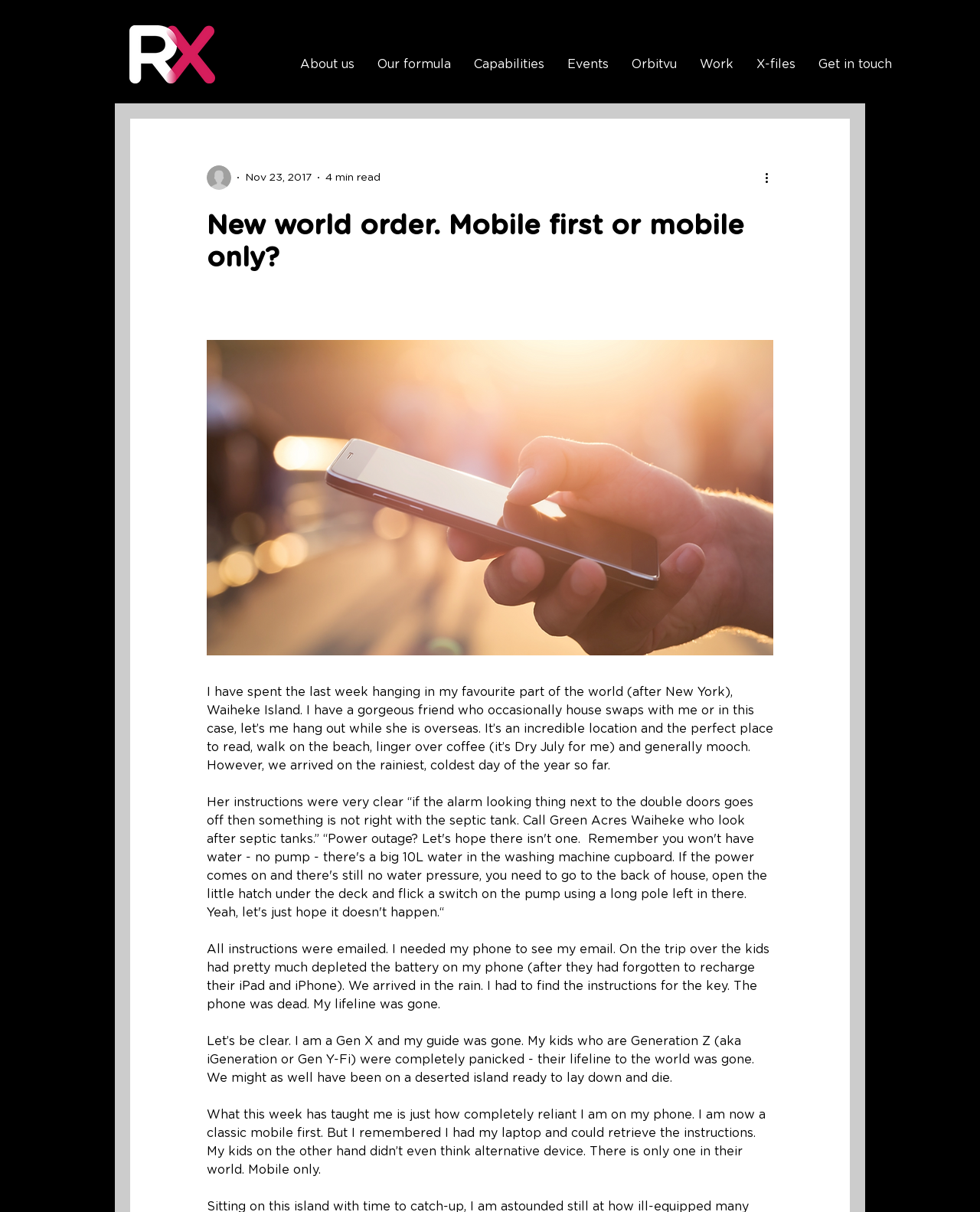Highlight the bounding box coordinates of the element that should be clicked to carry out the following instruction: "Click the 'RX LOGO_RGB_white.png' image". The coordinates must be given as four float numbers ranging from 0 to 1, i.e., [left, top, right, bottom].

[0.132, 0.021, 0.22, 0.069]